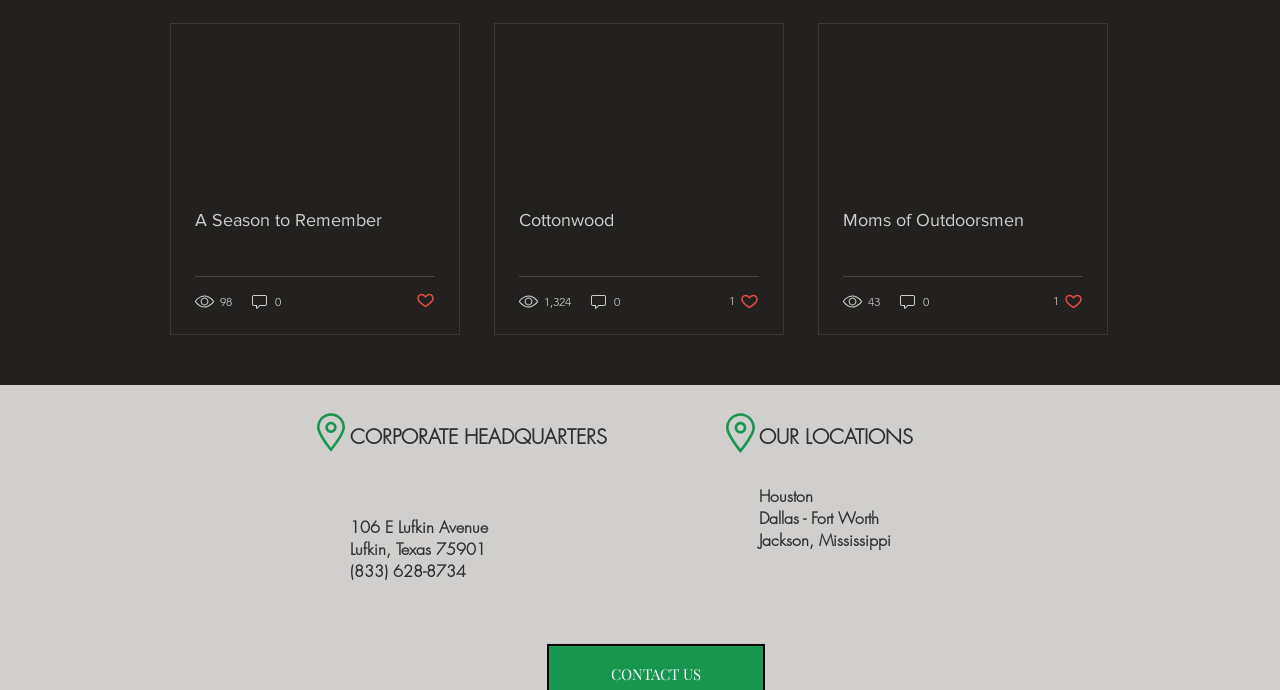Can you specify the bounding box coordinates of the area that needs to be clicked to fulfill the following instruction: "Learn more about the author"?

None